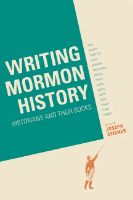Explain the image with as much detail as possible.

The image showcases the book cover of "Writing Mormon History: Historians and Their Books," edited by Joseph Geisner. The design features a vibrant teal background contrasted with a cream-colored section, where the title and subtitle are prominently displayed in bold text. An illustration of a figure appears at the bottom, seemingly reaching upwards, symbolizing the exploration of history. This book delves into the narratives and contributions of historians within the context of Mormon history, highlighting significant works and perspectives in the field.